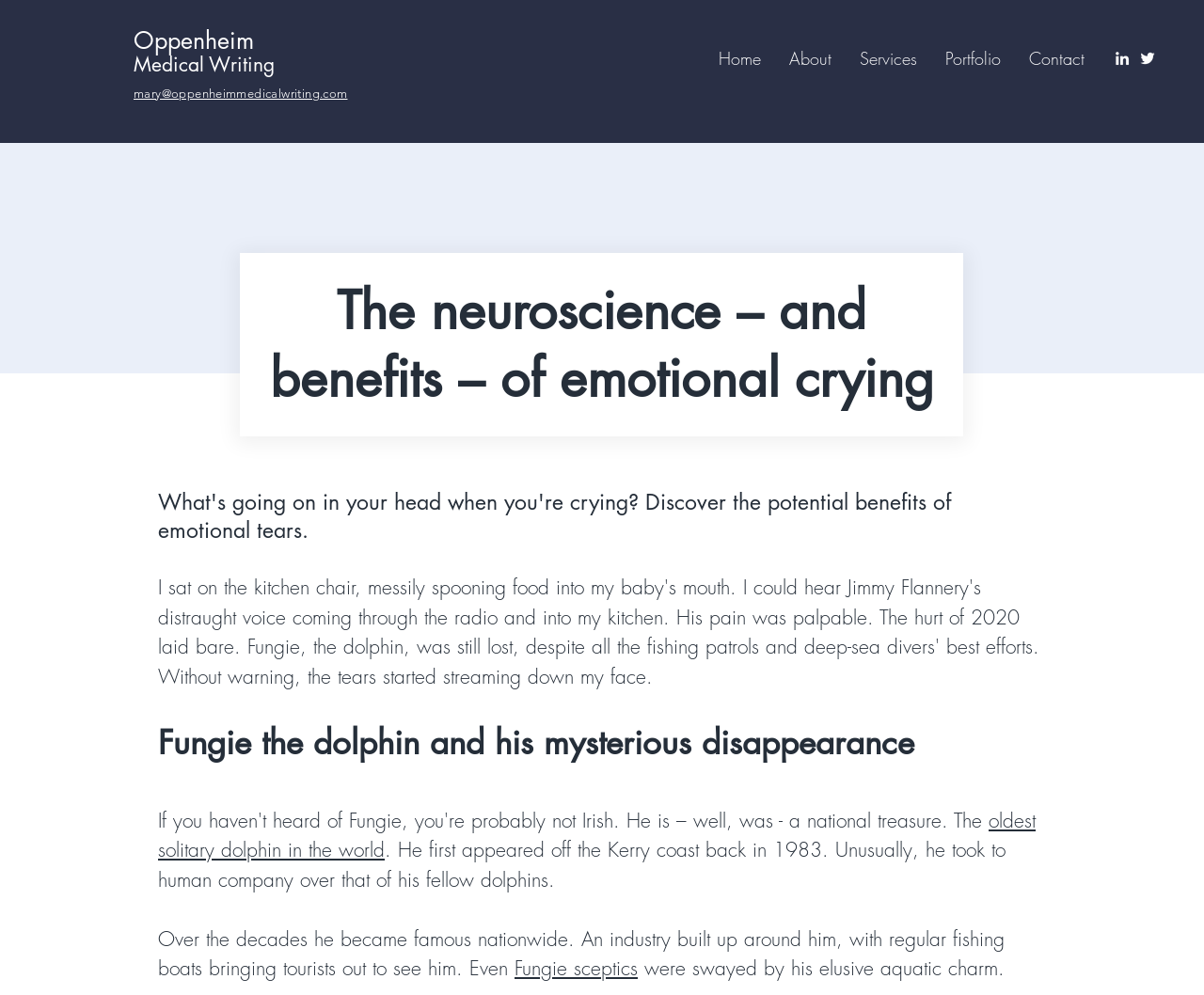Extract the bounding box of the UI element described as: "Fungie sceptics".

[0.427, 0.96, 0.53, 0.986]